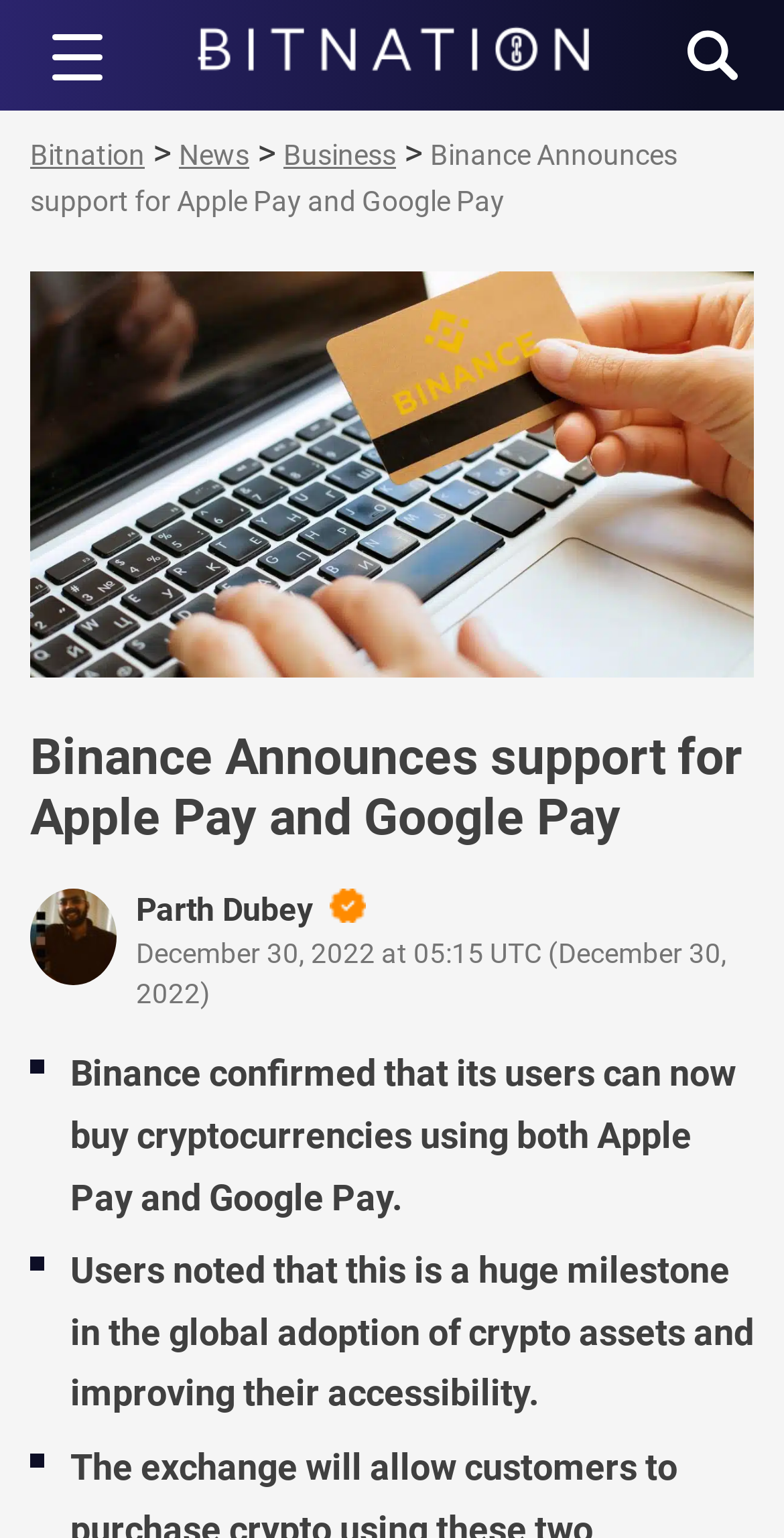Based on the image, give a detailed response to the question: What are the two payment methods mentioned in the article?

I found these payment methods by reading the article title and the first sentence, which explicitly mentions them as the new payment options supported by Binance.